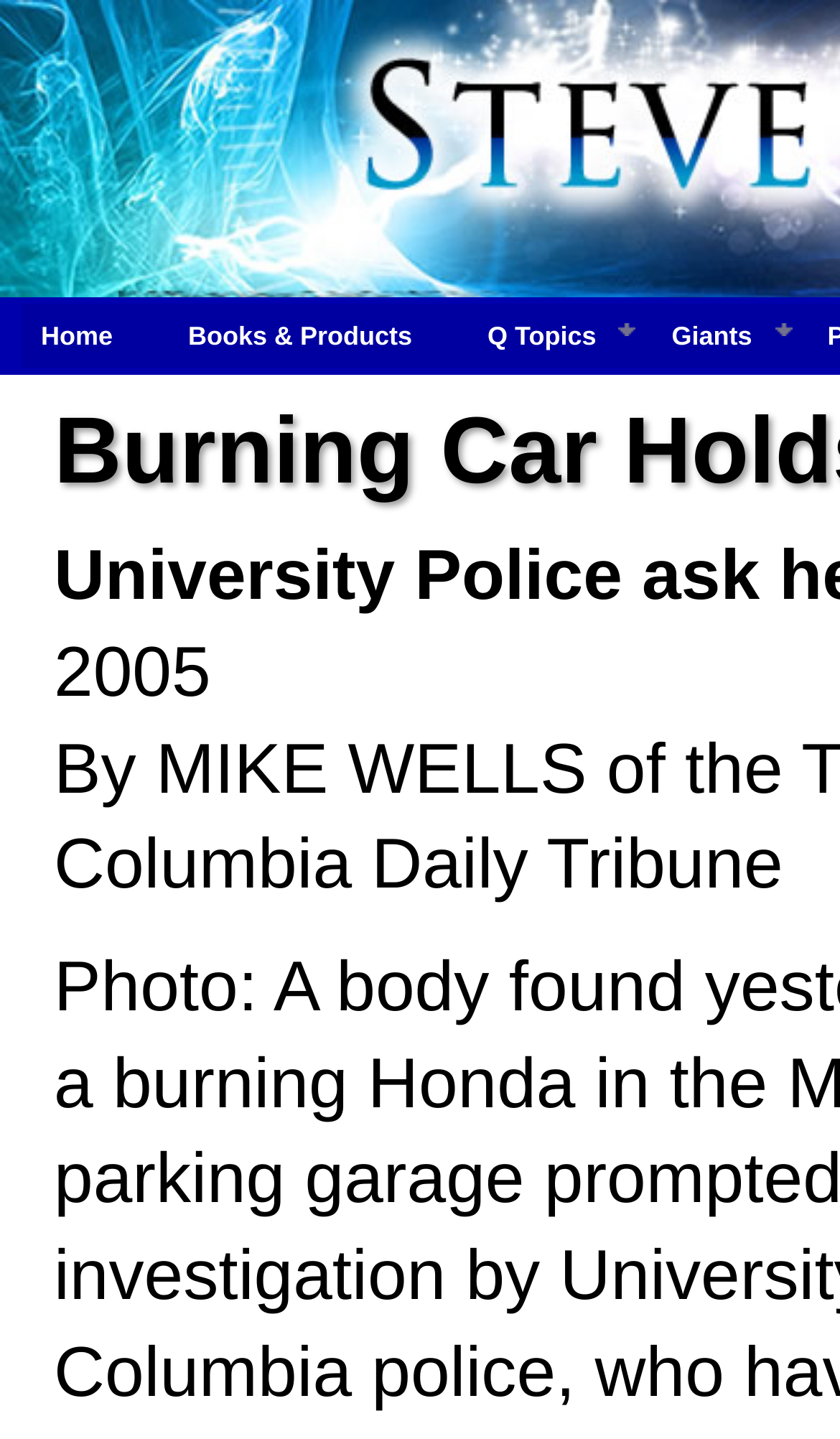What is the name of the newspaper?
Answer the question with a single word or phrase by looking at the picture.

Columbia Daily Tribune